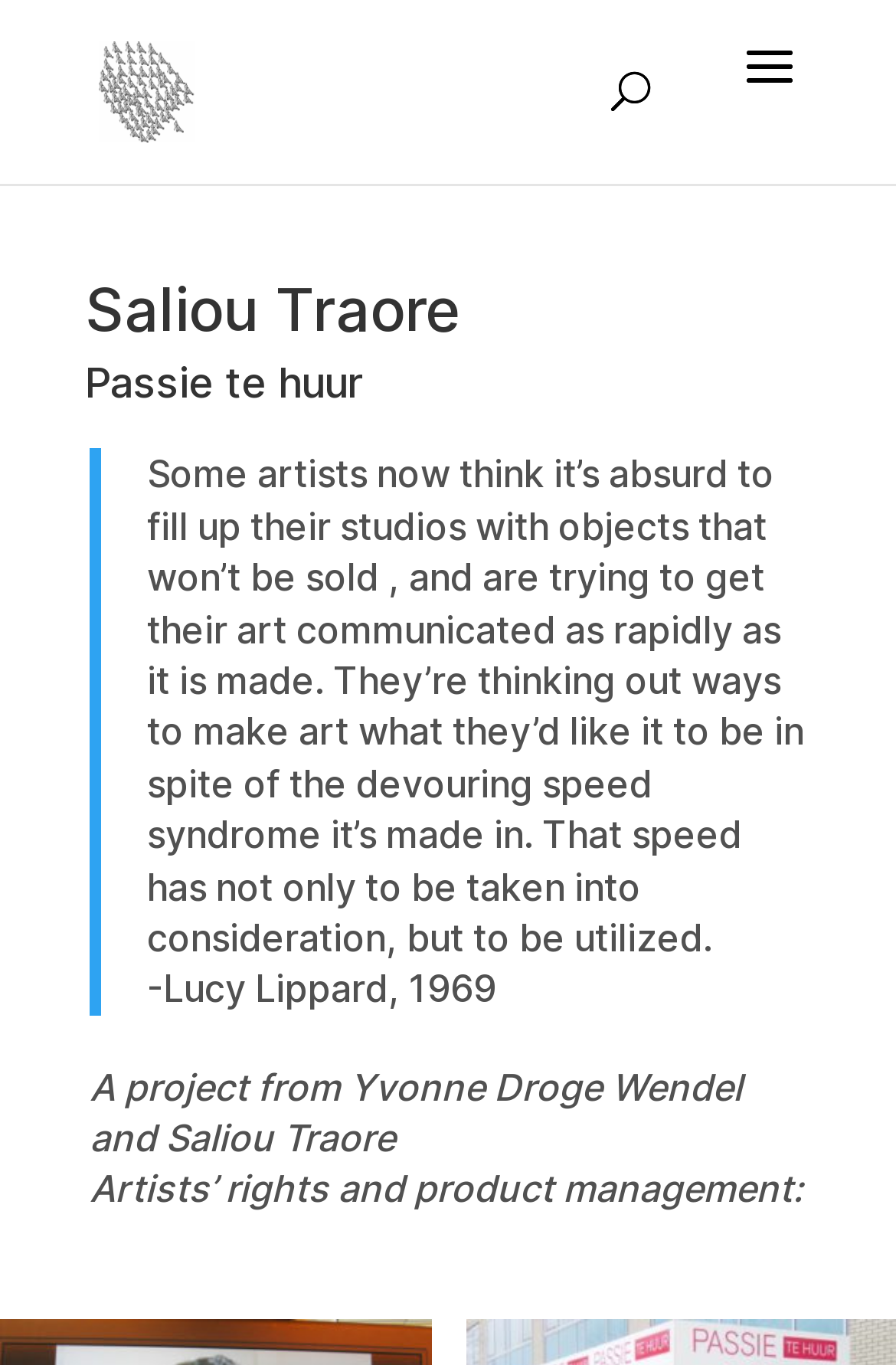What is the tone of the quote on the webpage?
Look at the image and answer with only one word or phrase.

Reflective